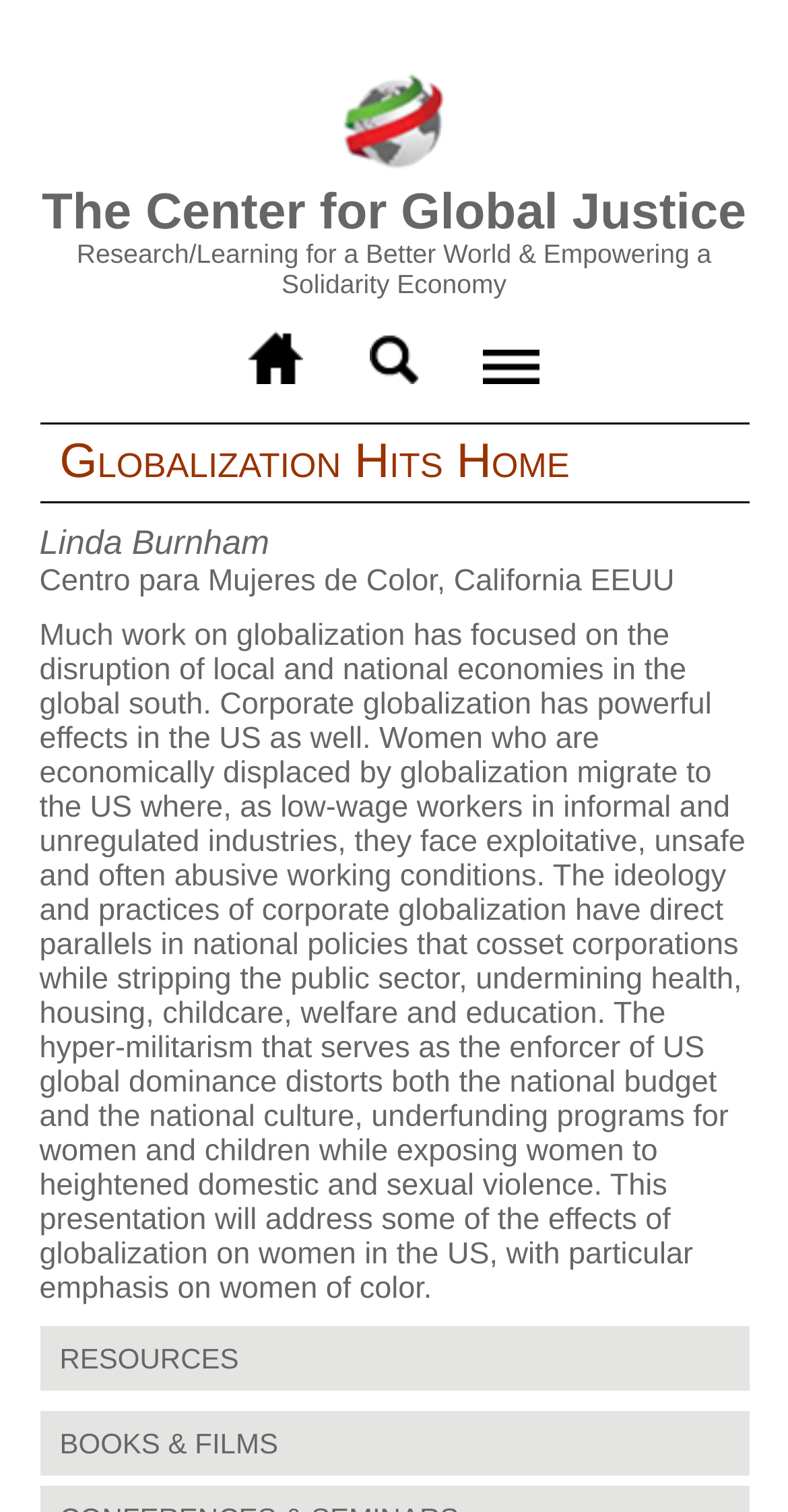Generate the text content of the main headline of the webpage.

Globalization Hits Home